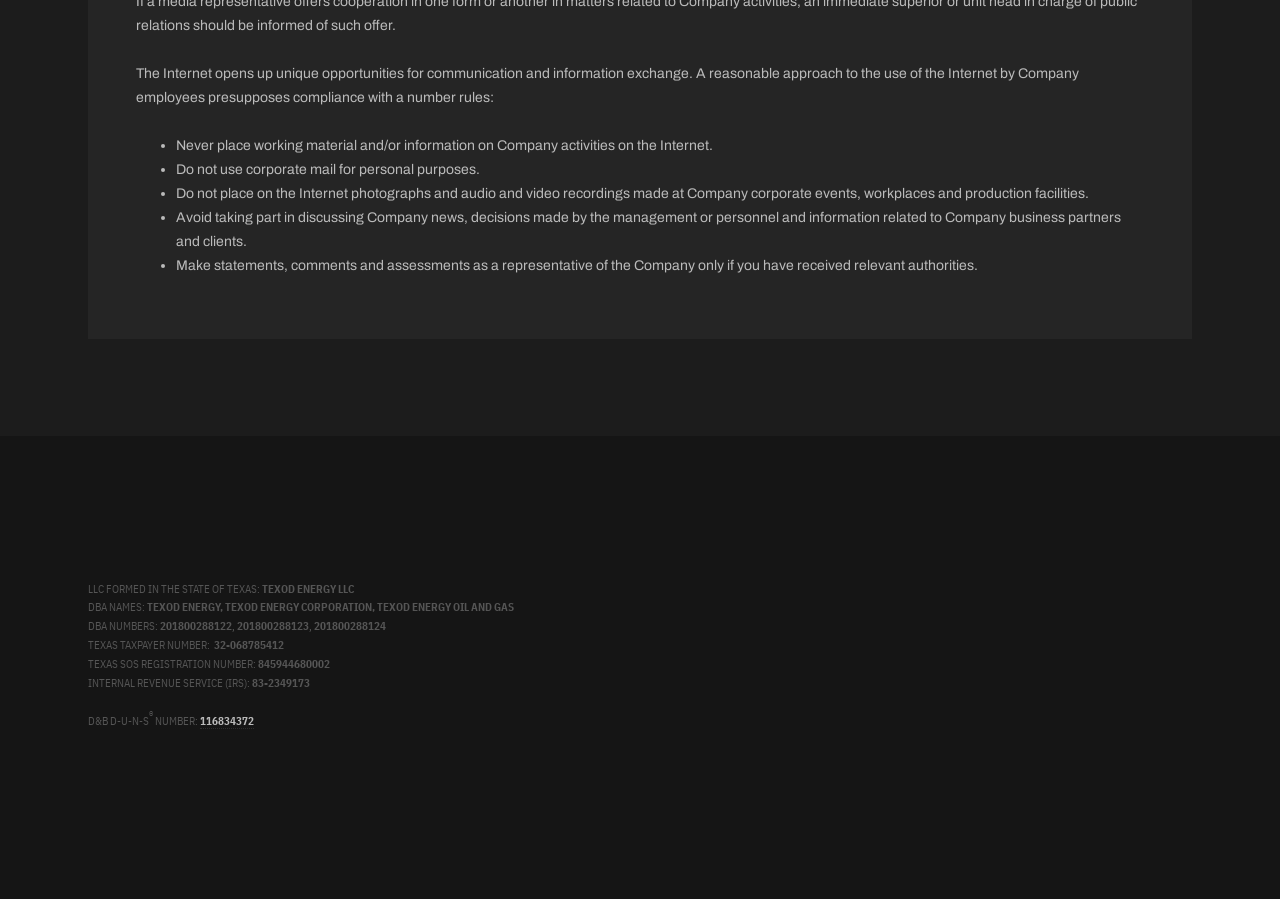Given the webpage screenshot and the description, determine the bounding box coordinates (top-left x, top-left y, bottom-right x, bottom-right y) that define the location of the UI element matching this description: title="Back to Top"

[0.925, 0.605, 0.962, 0.659]